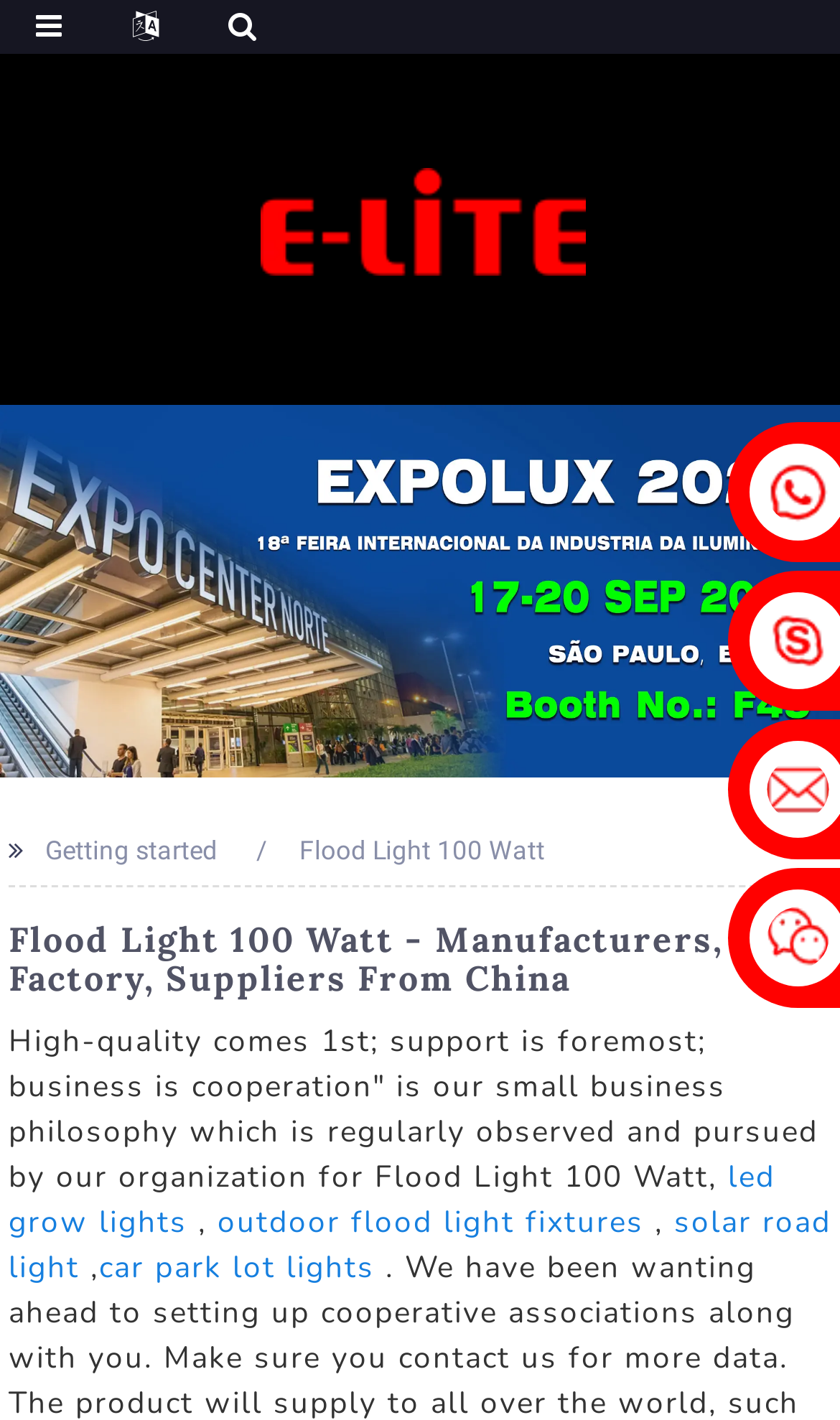Given the element description, predict the bounding box coordinates in the format (top-left x, top-left y, bottom-right x, bottom-right y), using floating point numbers between 0 and 1: solar road light

[0.01, 0.847, 0.989, 0.908]